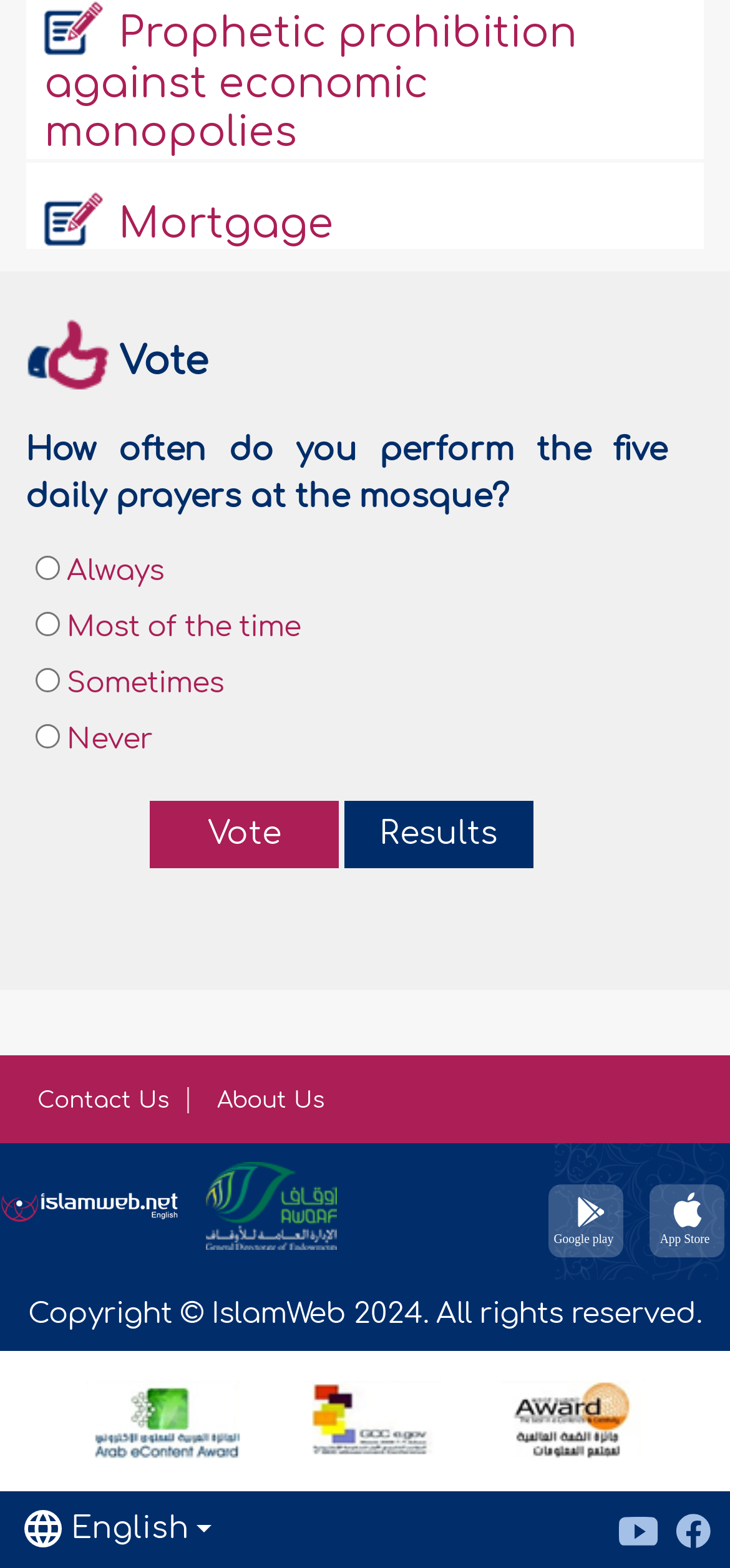What is the copyright year of IslamWeb?
Using the visual information, reply with a single word or short phrase.

2024